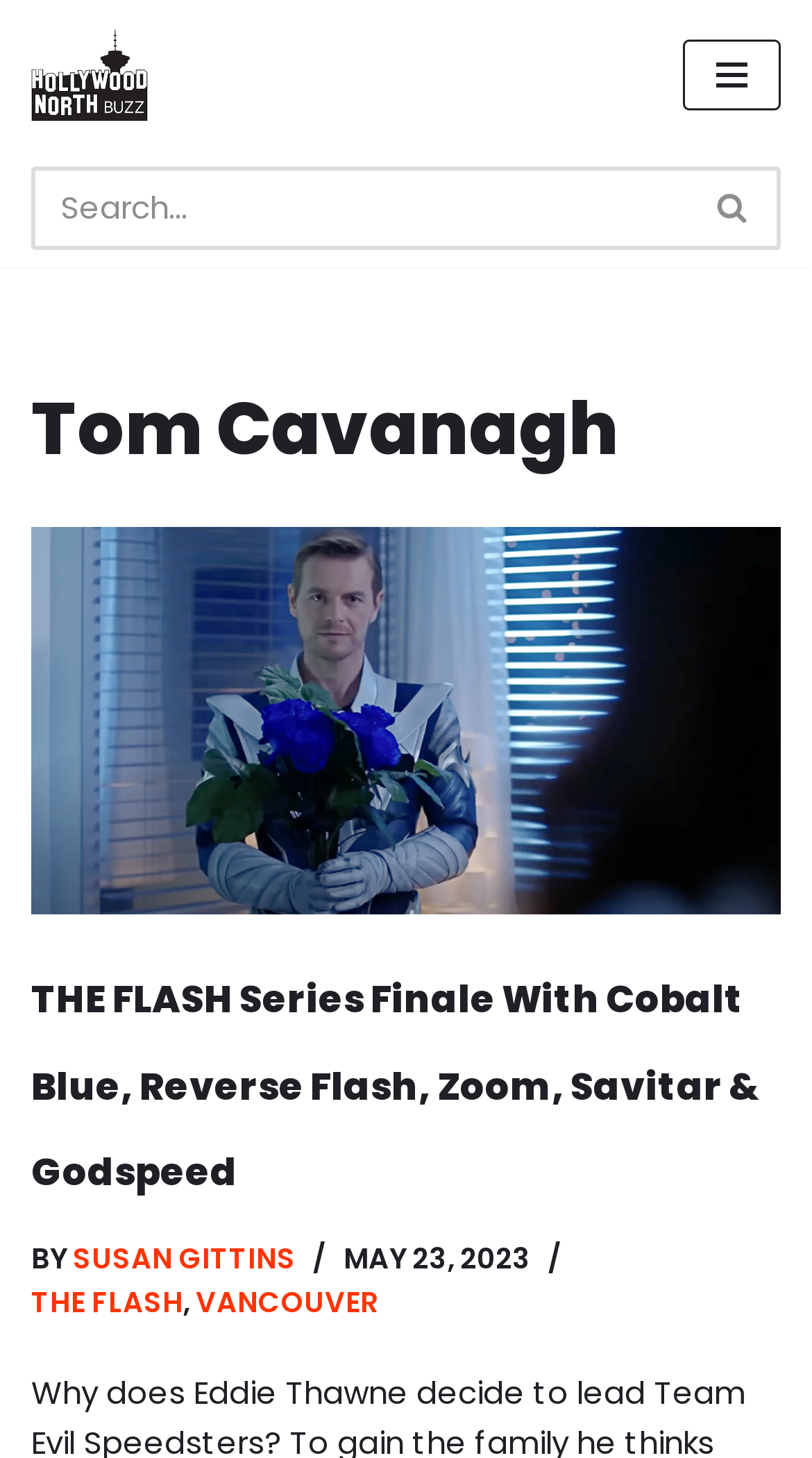Indicate the bounding box coordinates of the element that must be clicked to execute the instruction: "Go to navigation menu". The coordinates should be given as four float numbers between 0 and 1, i.e., [left, top, right, bottom].

[0.841, 0.027, 0.962, 0.076]